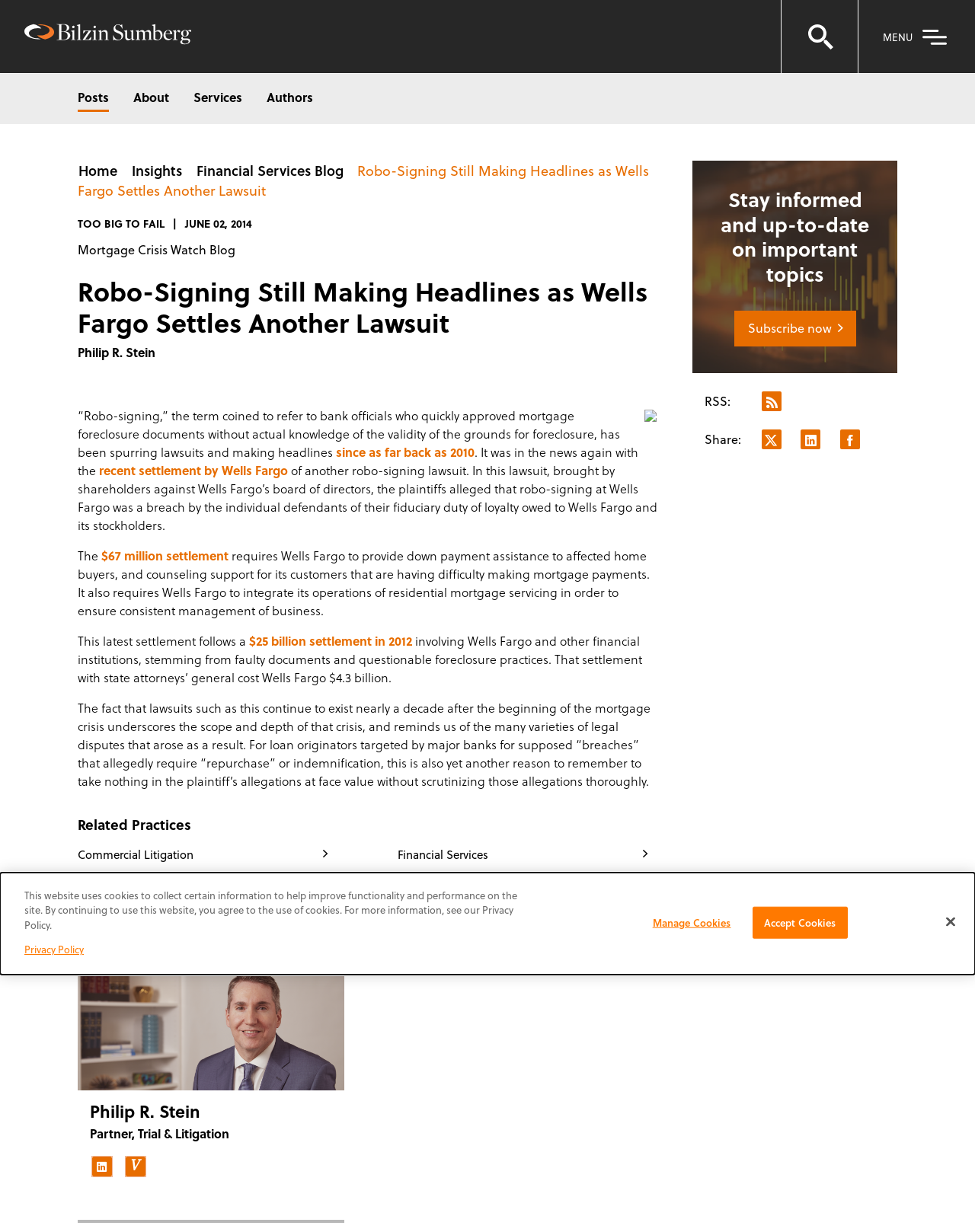Please locate and retrieve the main header text of the webpage.

Robo-Signing Still Making Headlines as Wells Fargo Settles Another Lawsuit